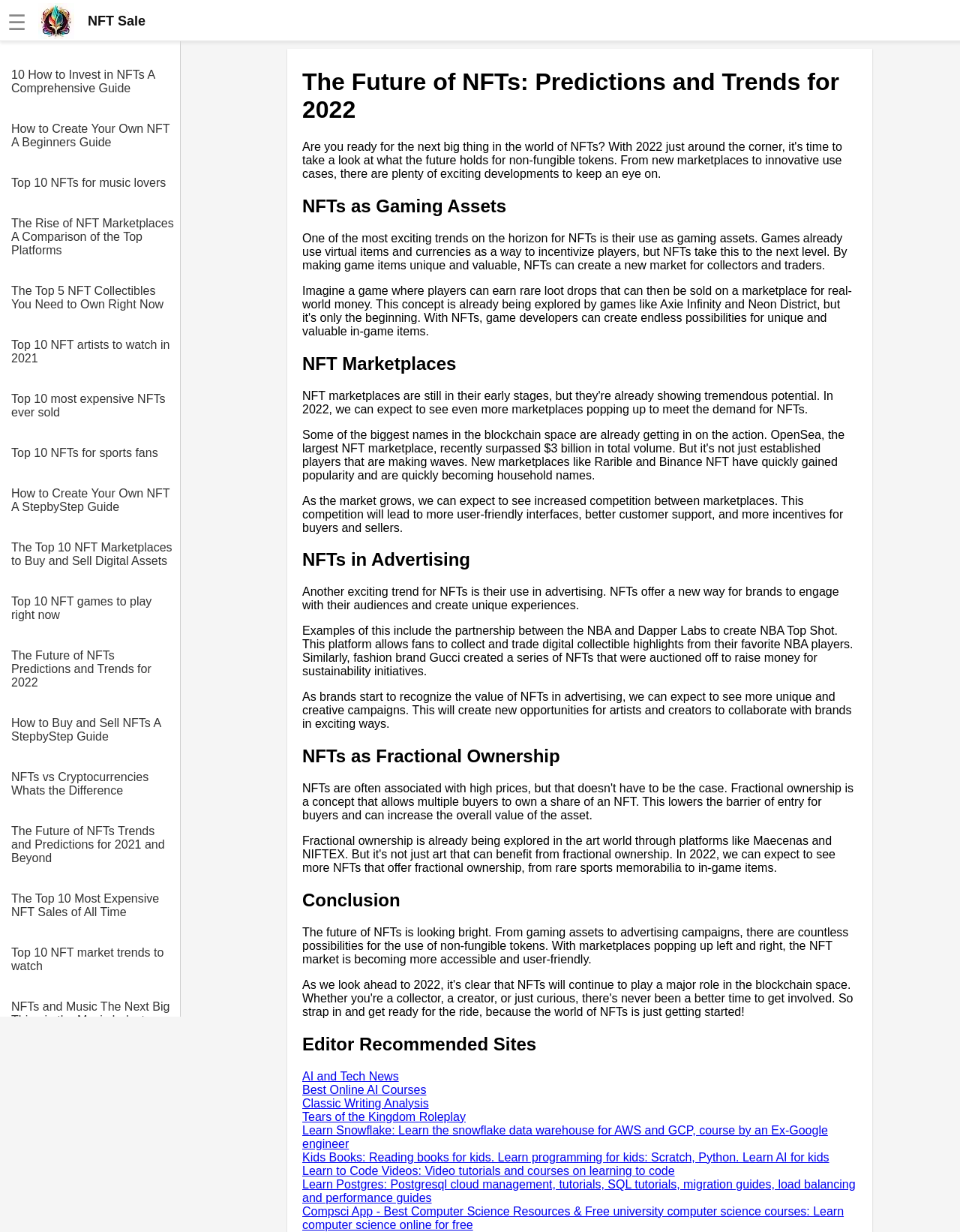Find and indicate the bounding box coordinates of the region you should select to follow the given instruction: "Click the logo link".

[0.04, 0.002, 0.152, 0.031]